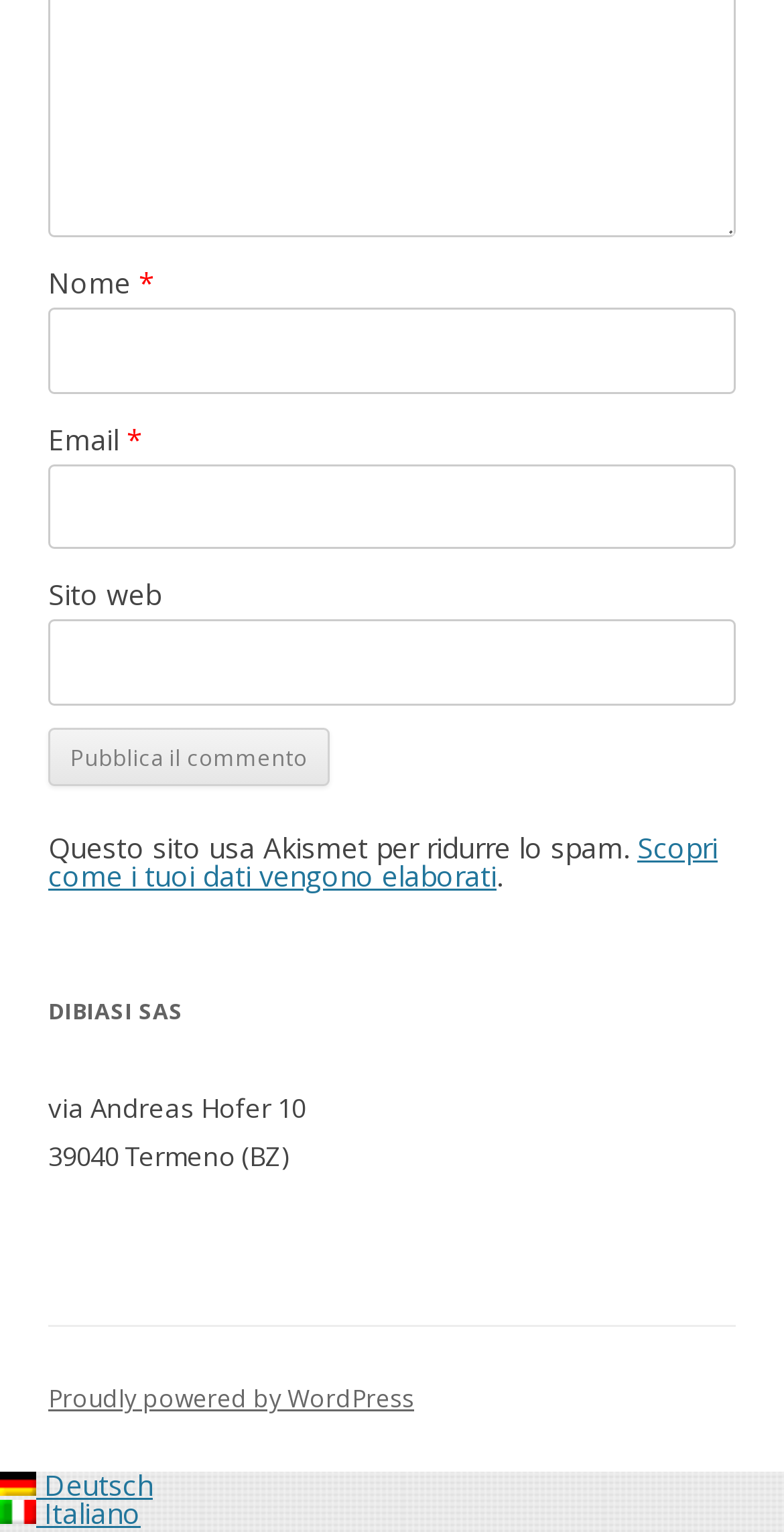Given the content of the image, can you provide a detailed answer to the question?
How many language options are available on the website?

The webpage has two image elements with IDs 56 and 58, which represent the German and Italian language options respectively. Additionally, there are two link elements with IDs 36, which provide the option to switch between these two languages.